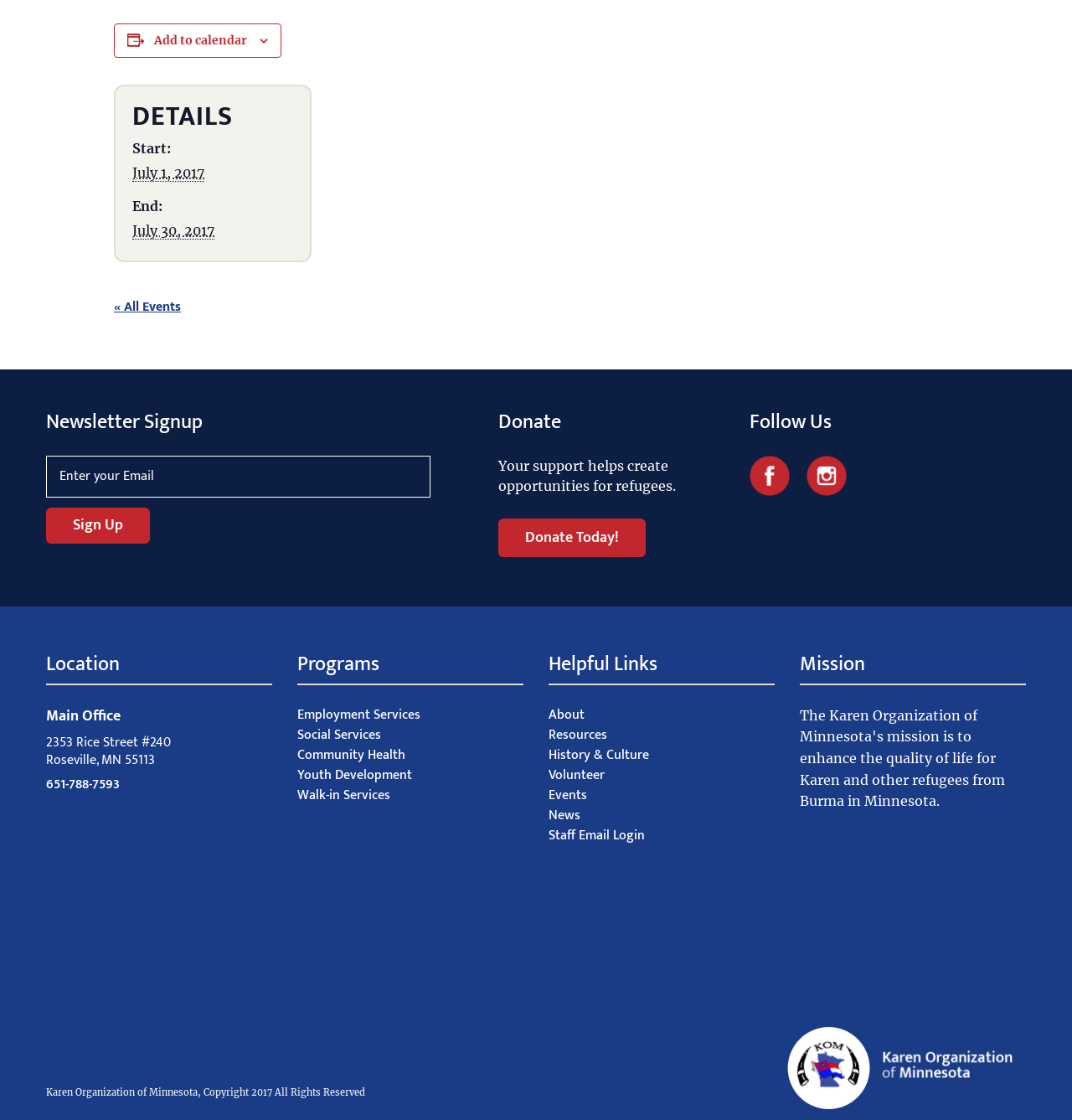Provide a single word or phrase to answer the given question: 
What is the purpose of the 'Donate' section?

To donate to the organization